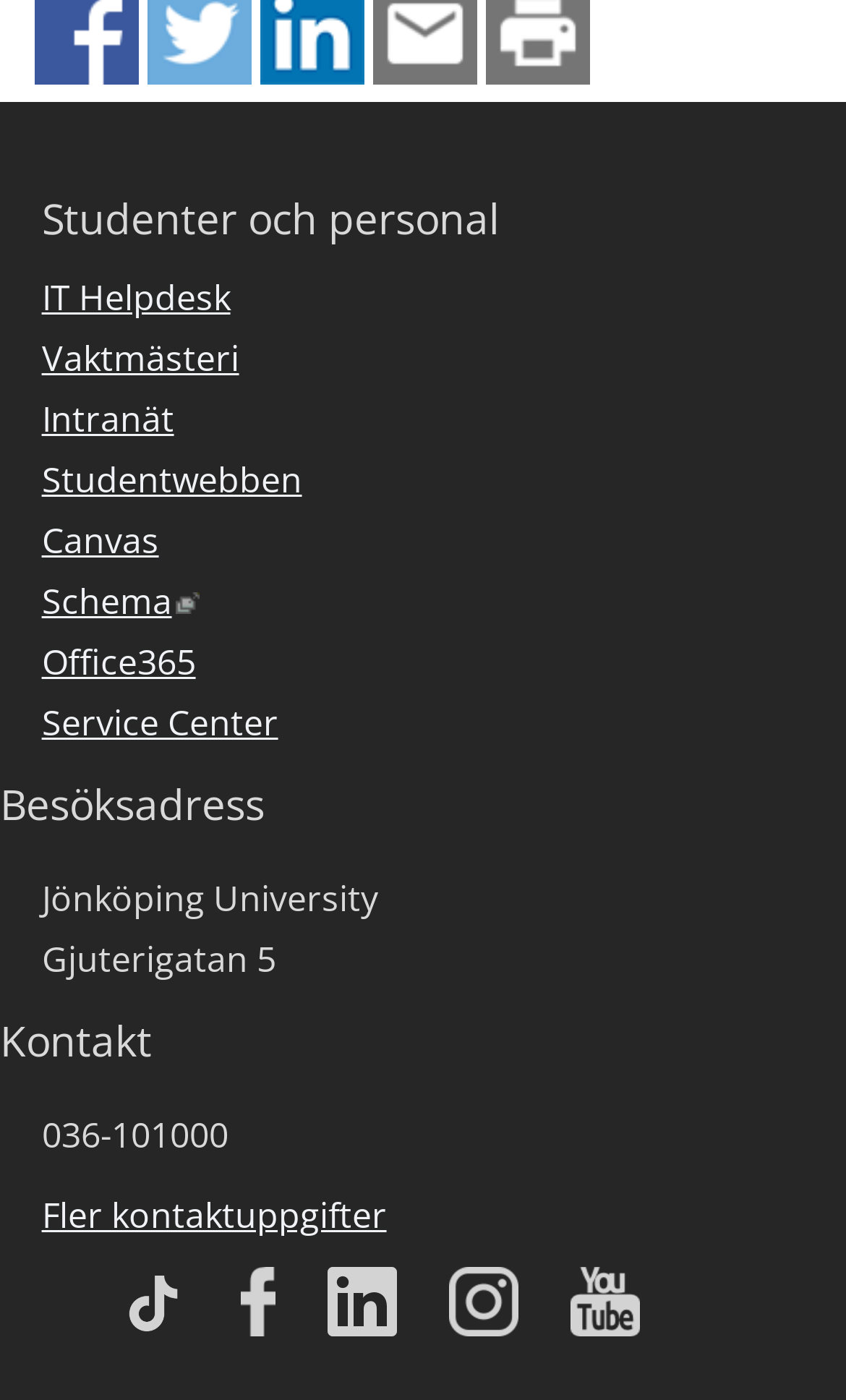Identify the bounding box coordinates of the region that needs to be clicked to carry out this instruction: "Go to IT Helpdesk". Provide these coordinates as four float numbers ranging from 0 to 1, i.e., [left, top, right, bottom].

[0.049, 0.196, 0.272, 0.238]